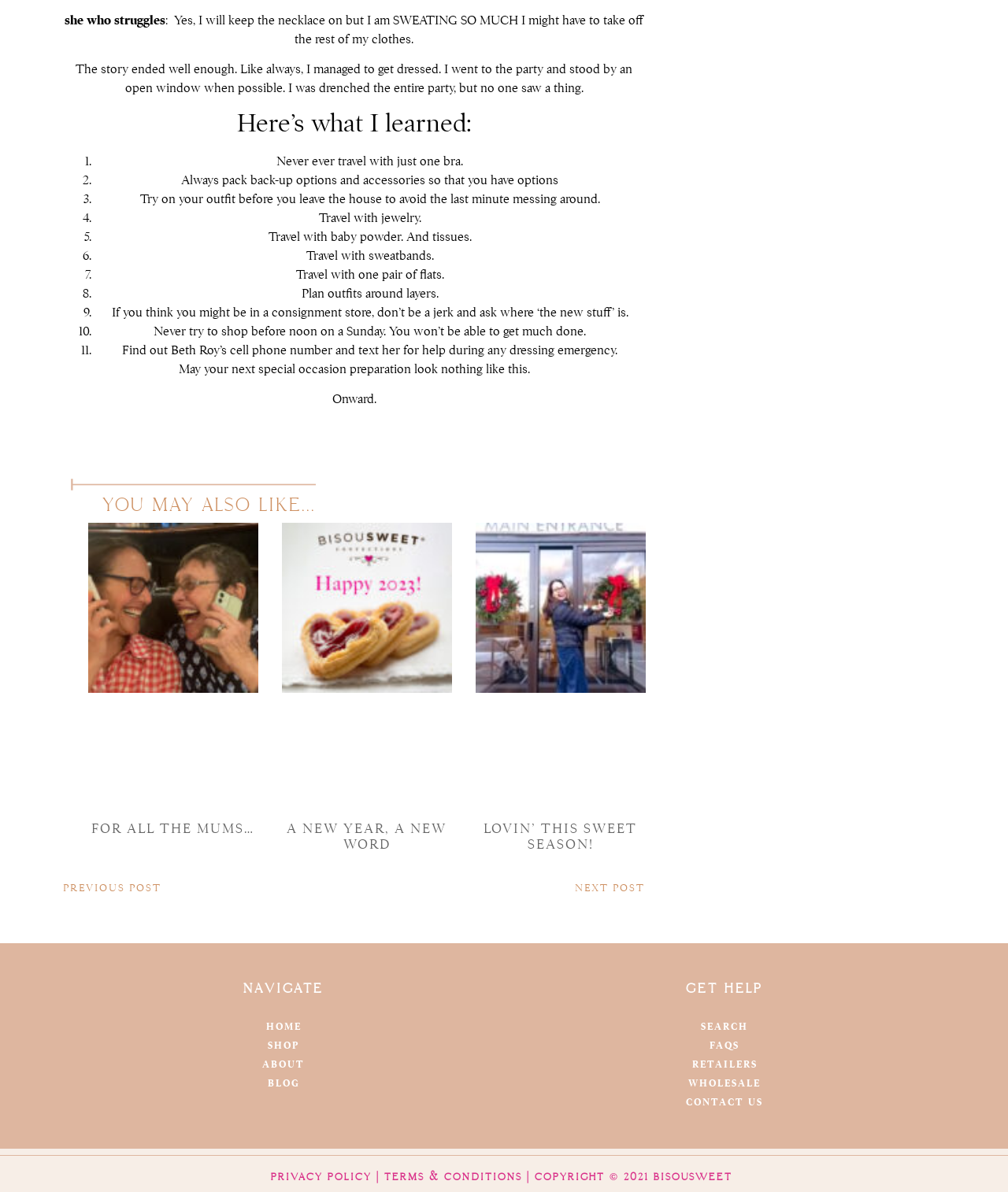Respond to the following question with a brief word or phrase:
How many tips are provided in the story?

11